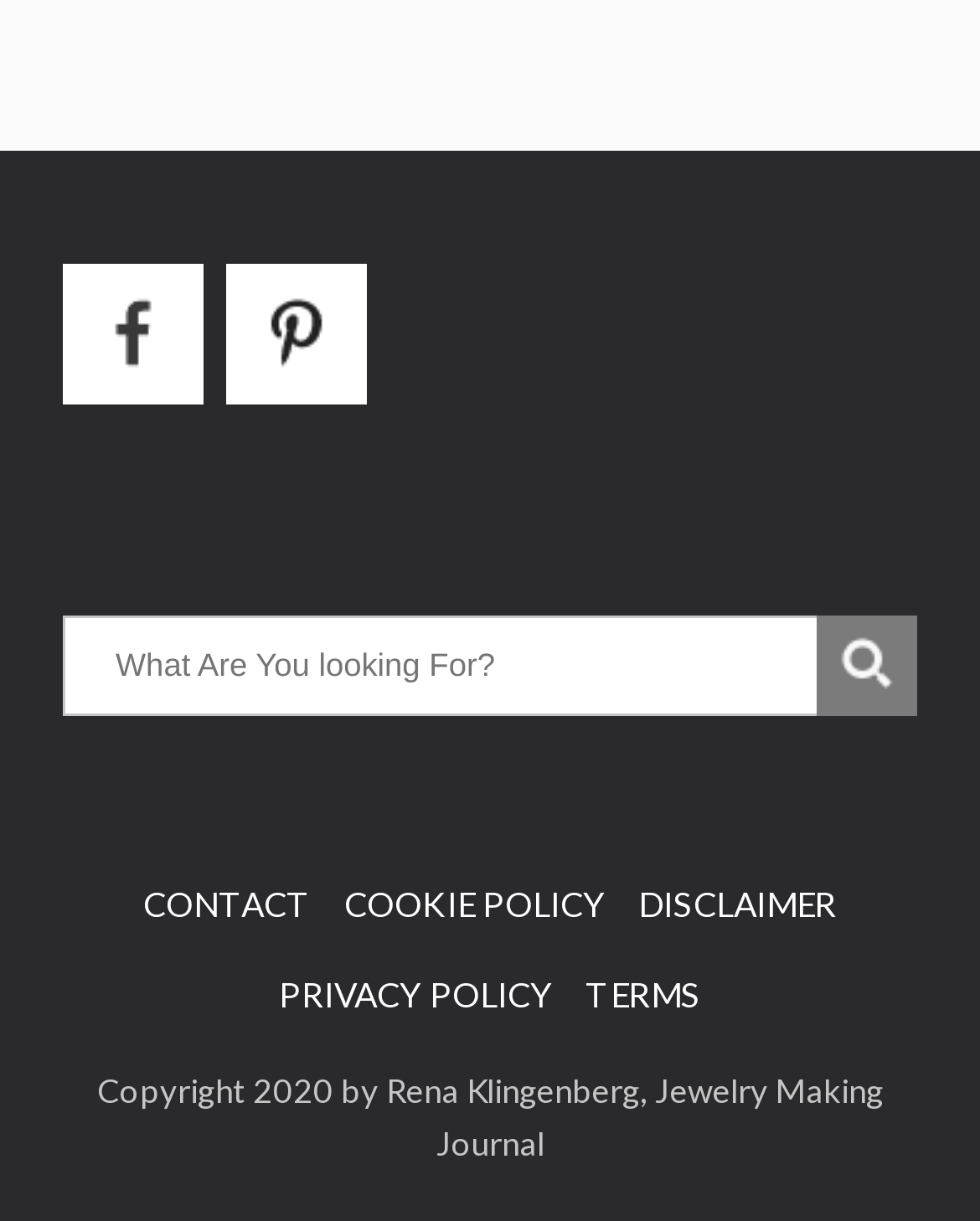Use the information in the screenshot to answer the question comprehensively: How many links are there in the footer section?

I counted the links in the footer section and found 5 links: CONTACT, COOKIE POLICY, DISCLAIMER, PRIVACY POLICY, and TERMS.